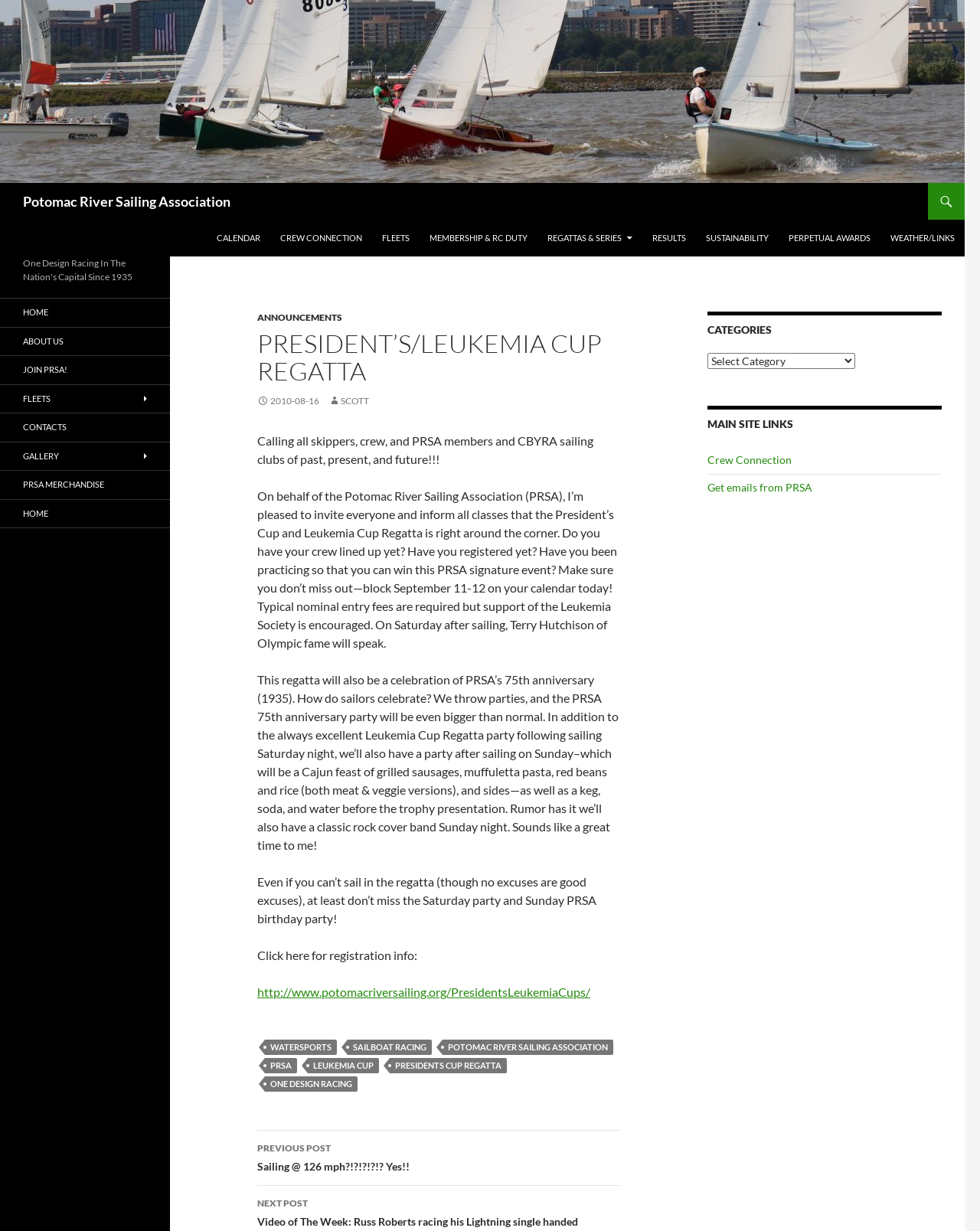Identify the title of the webpage and provide its text content.

Potomac River Sailing Association